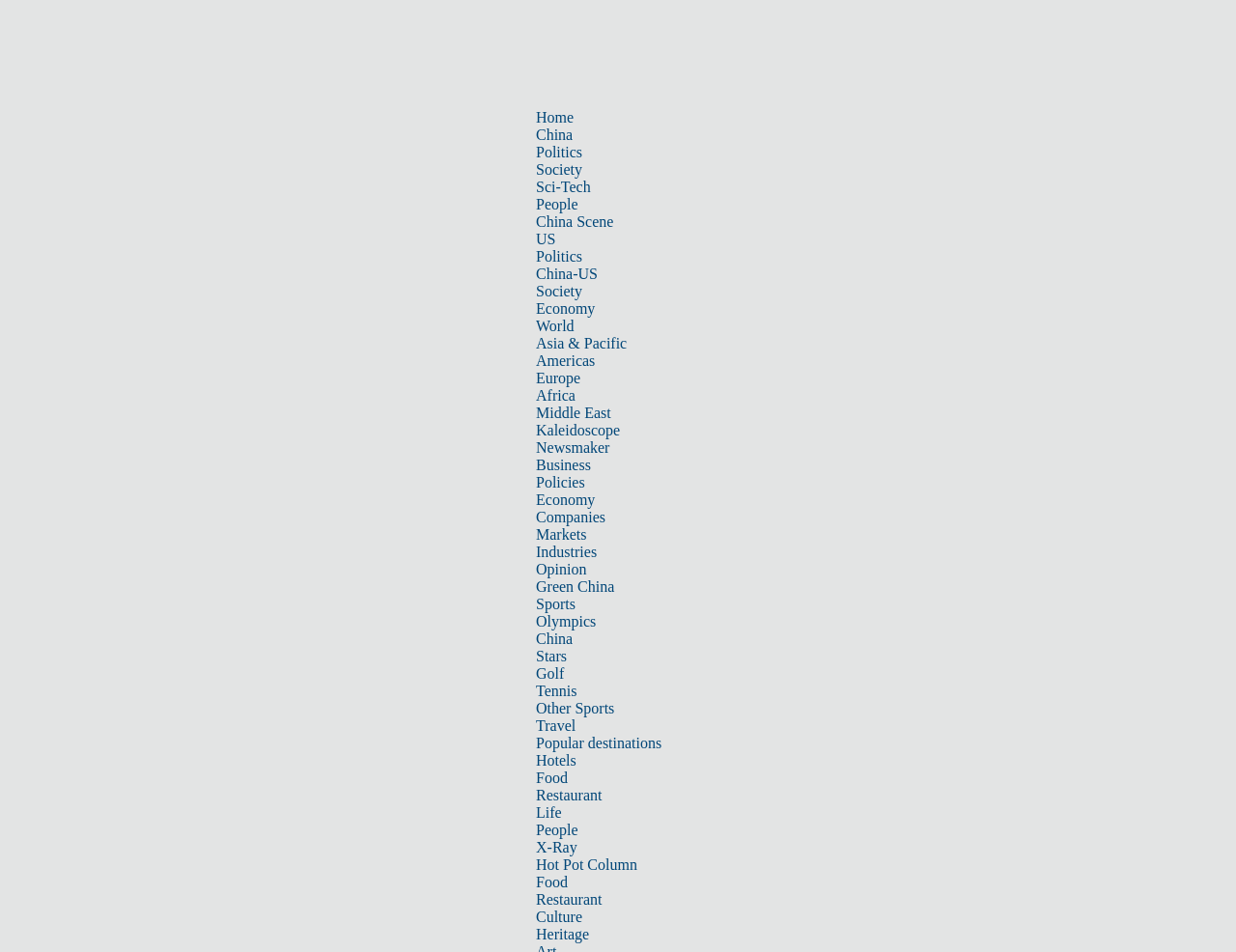Identify the bounding box for the UI element that is described as follows: "Hot Pot Column".

[0.434, 0.9, 0.516, 0.917]